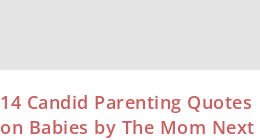What is the topic of the article?
Carefully examine the image and provide a detailed answer to the question.

The topic of the article is parenting, specifically featuring candid quotes on babies by 'The Mom Next Door', as indicated by the title card.